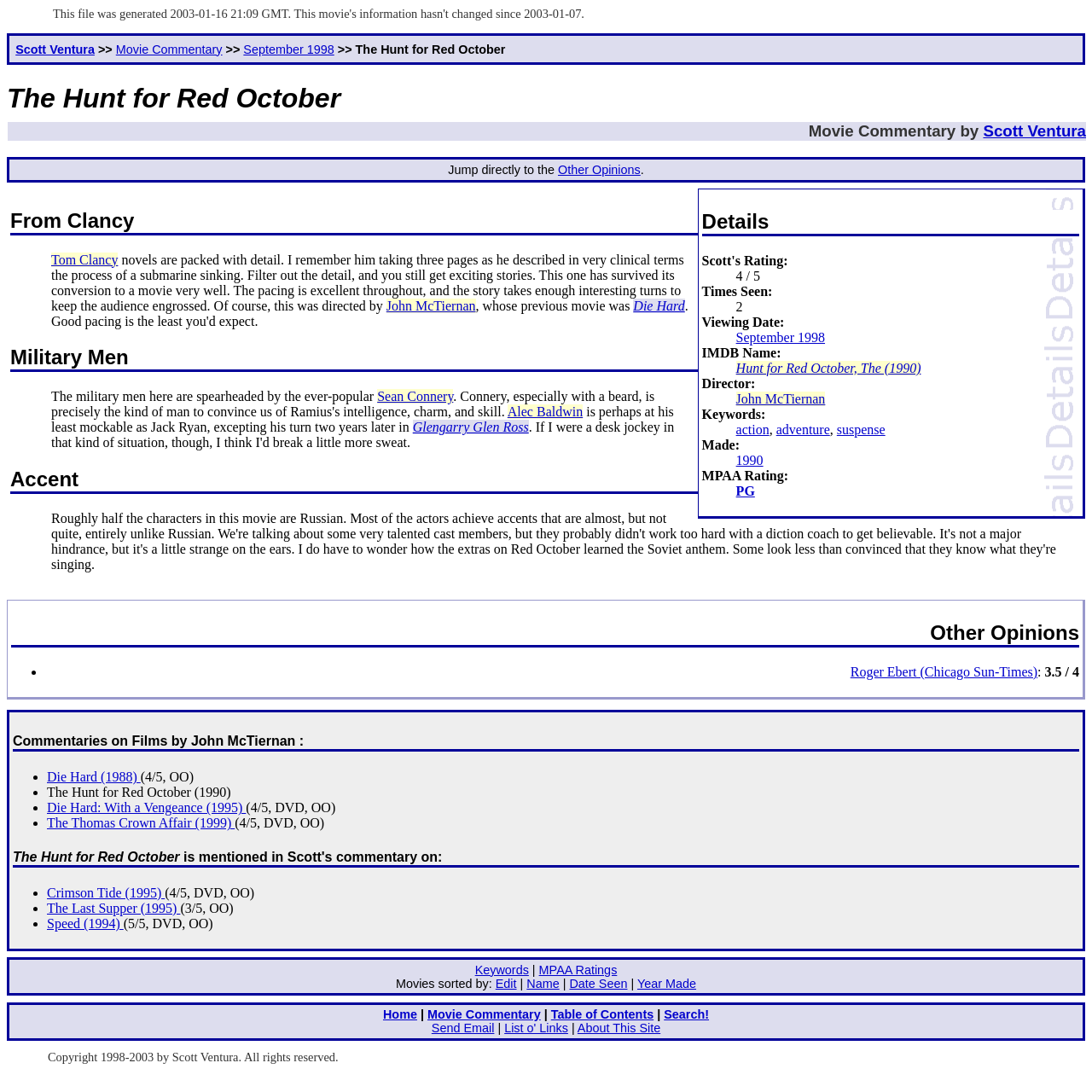What is the genre of the movie?
Using the details from the image, give an elaborate explanation to answer the question.

The genre of the movie can be found in the 'Details' section, where it is listed as 'action', 'adventure', and 'suspense' under the 'Keywords' category.